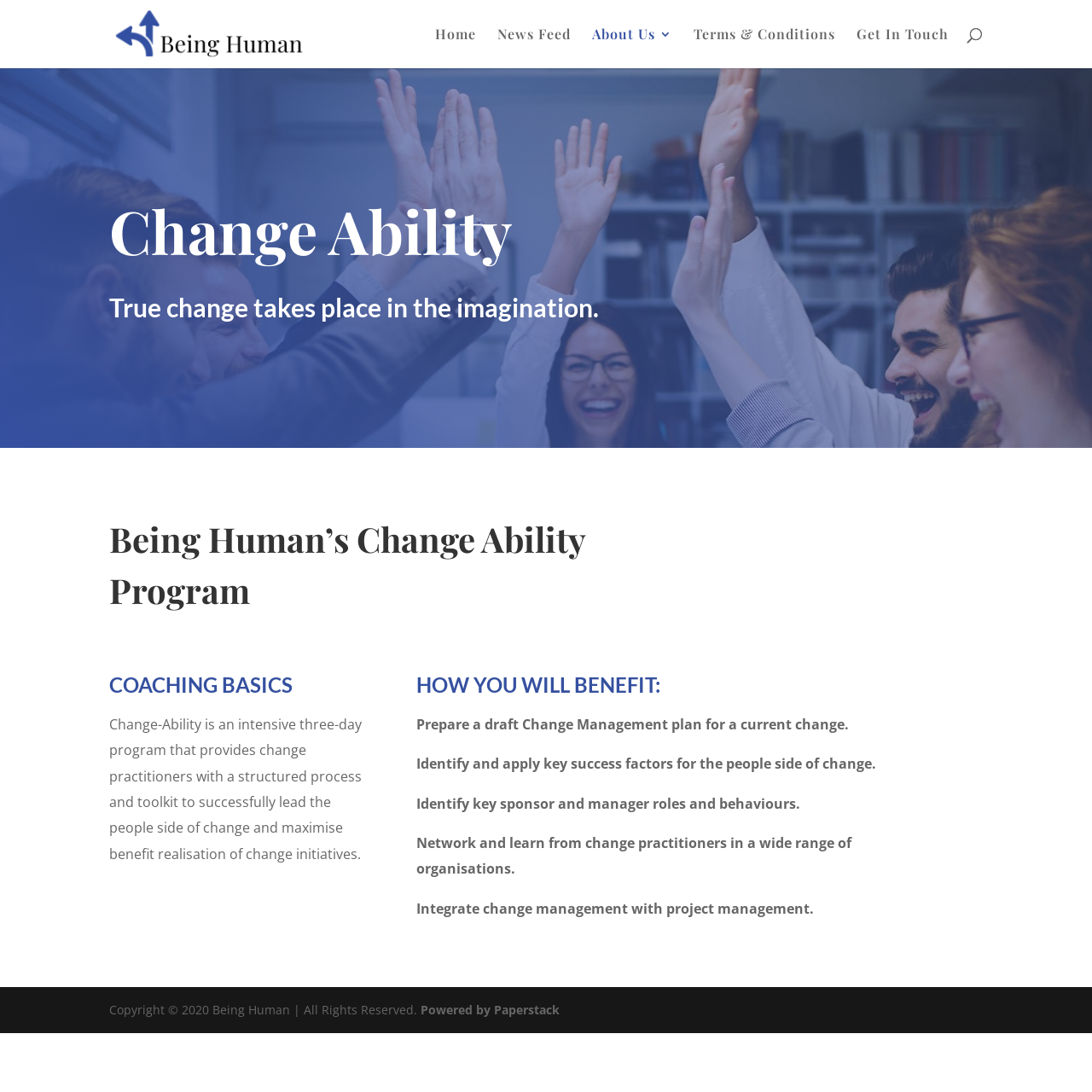Provide the bounding box coordinates for the area that should be clicked to complete the instruction: "get in touch with Being Human".

[0.784, 0.026, 0.869, 0.062]